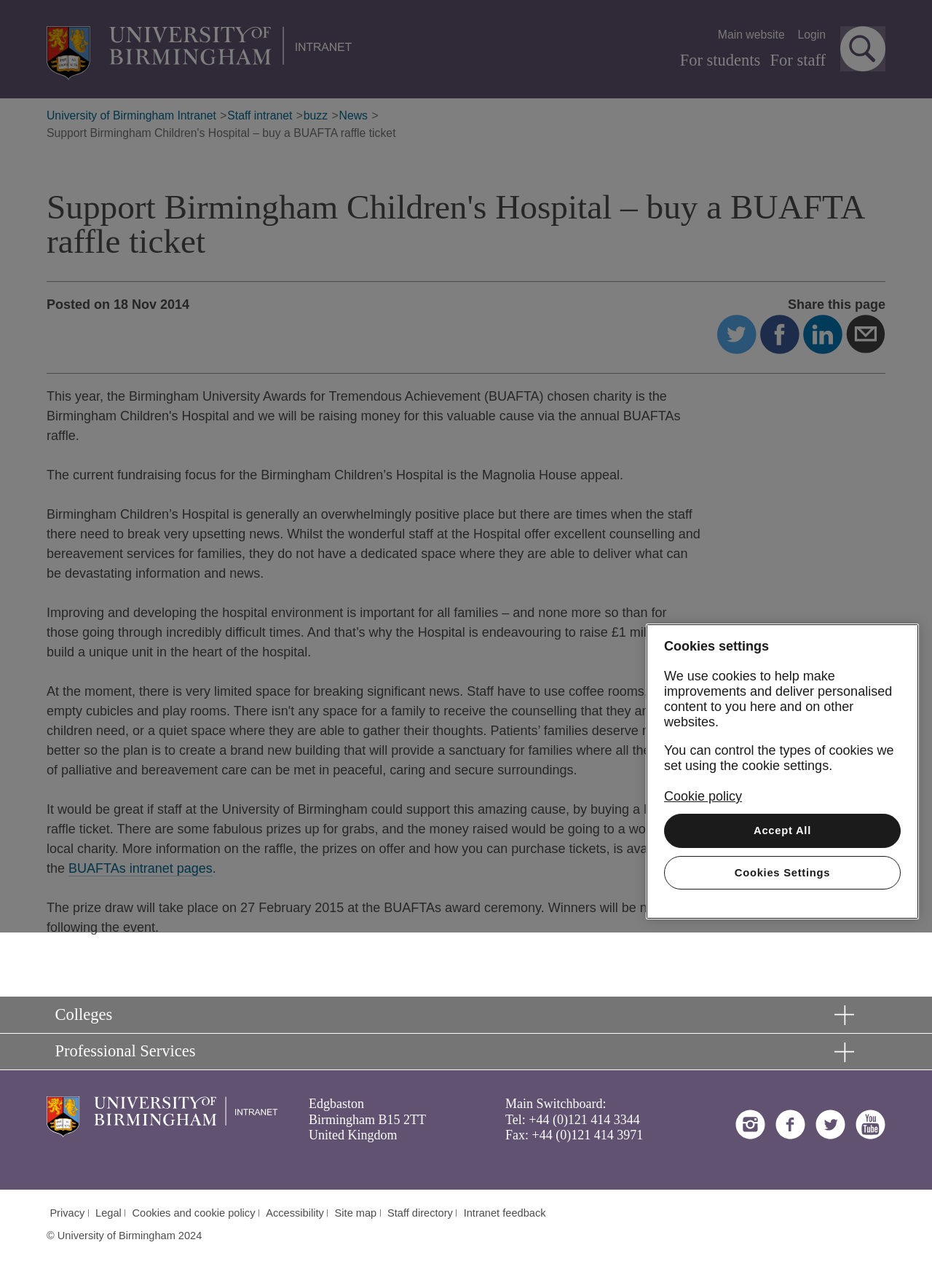Pinpoint the bounding box coordinates for the area that should be clicked to perform the following instruction: "Go to University of Birmingham website".

[0.05, 0.02, 0.391, 0.062]